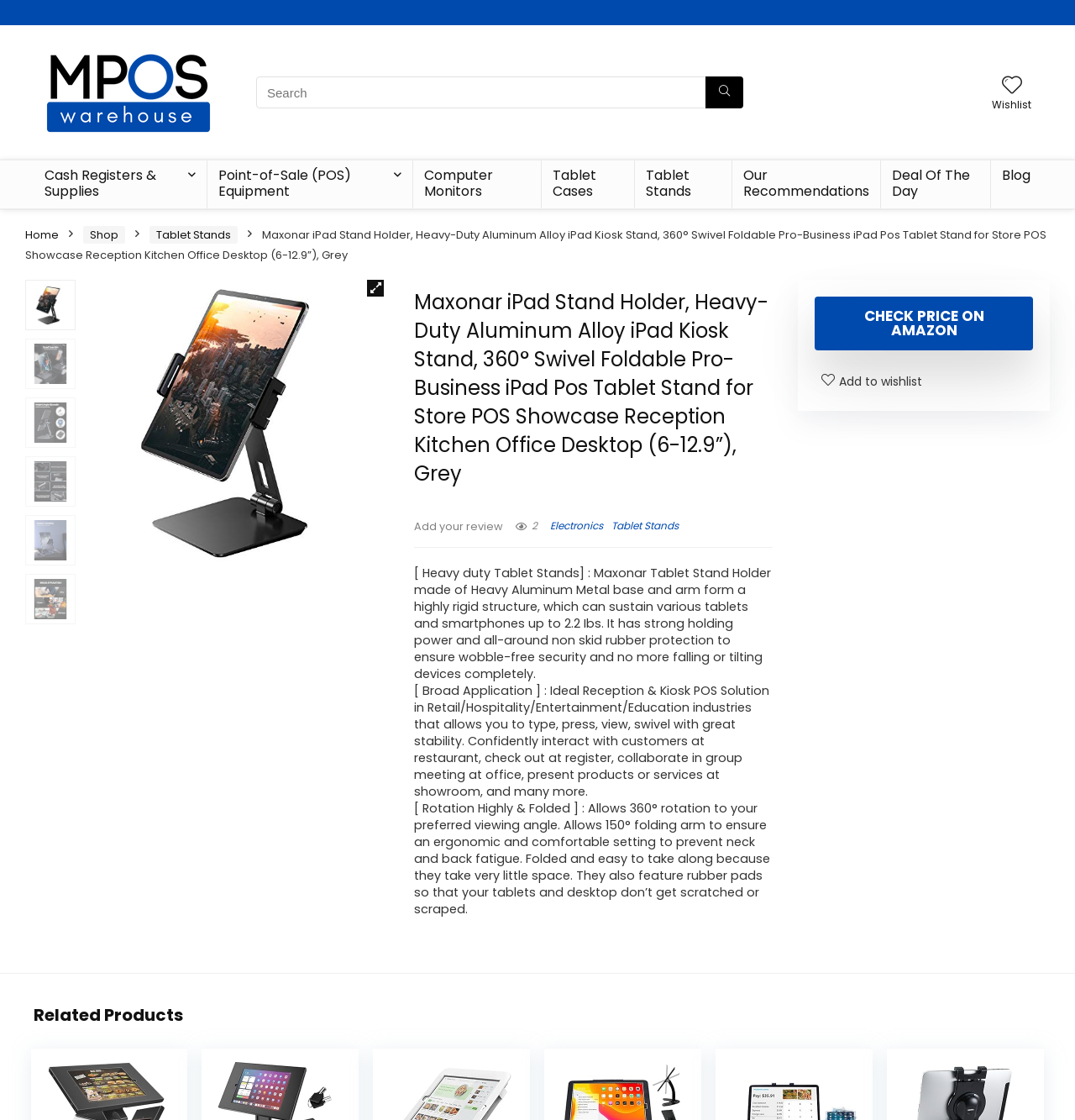What is the maximum weight the product can hold?
Look at the screenshot and give a one-word or phrase answer.

2.2 Ibs